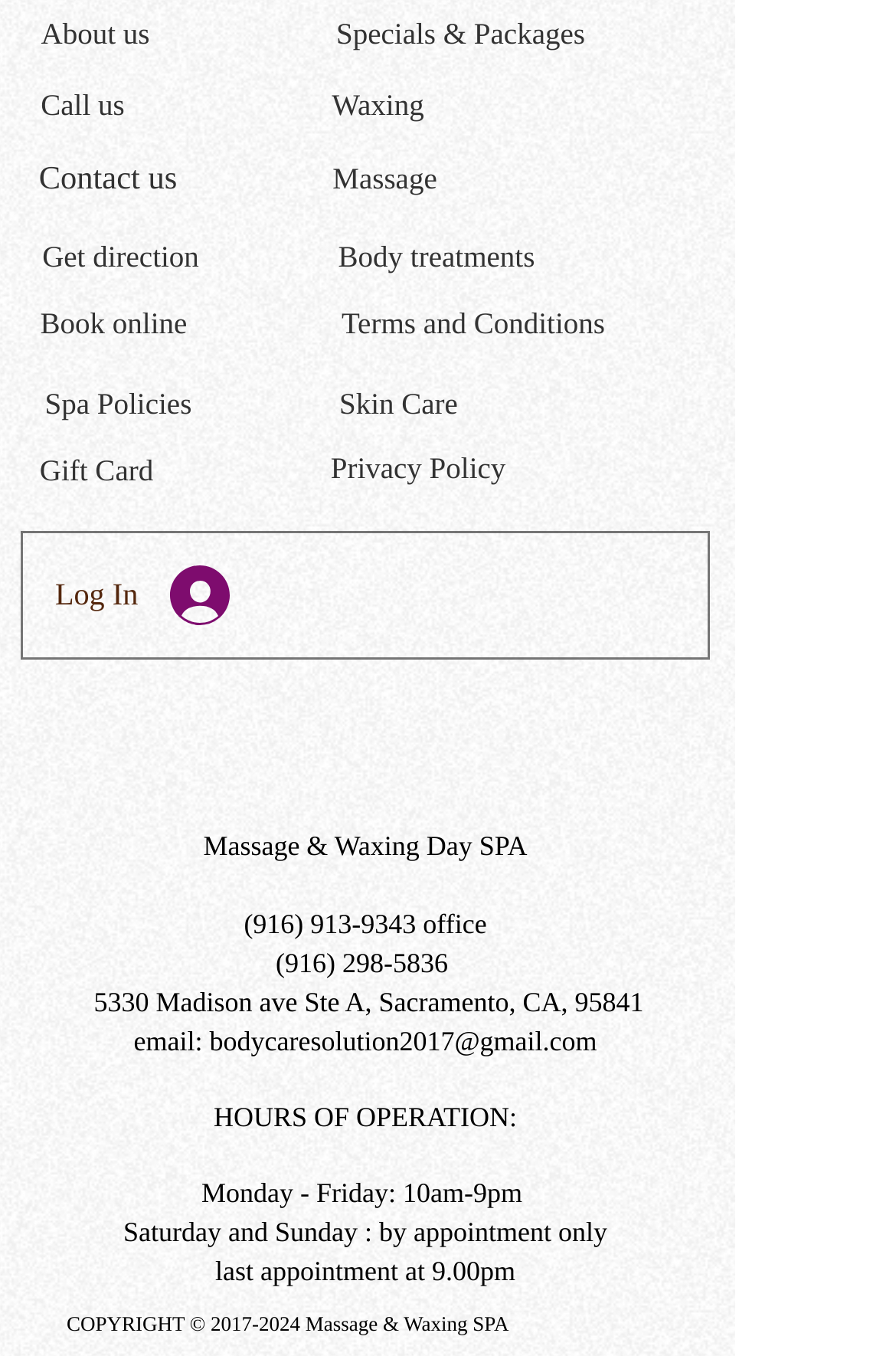Identify the bounding box coordinates of the part that should be clicked to carry out this instruction: "Log In".

[0.026, 0.407, 0.293, 0.471]